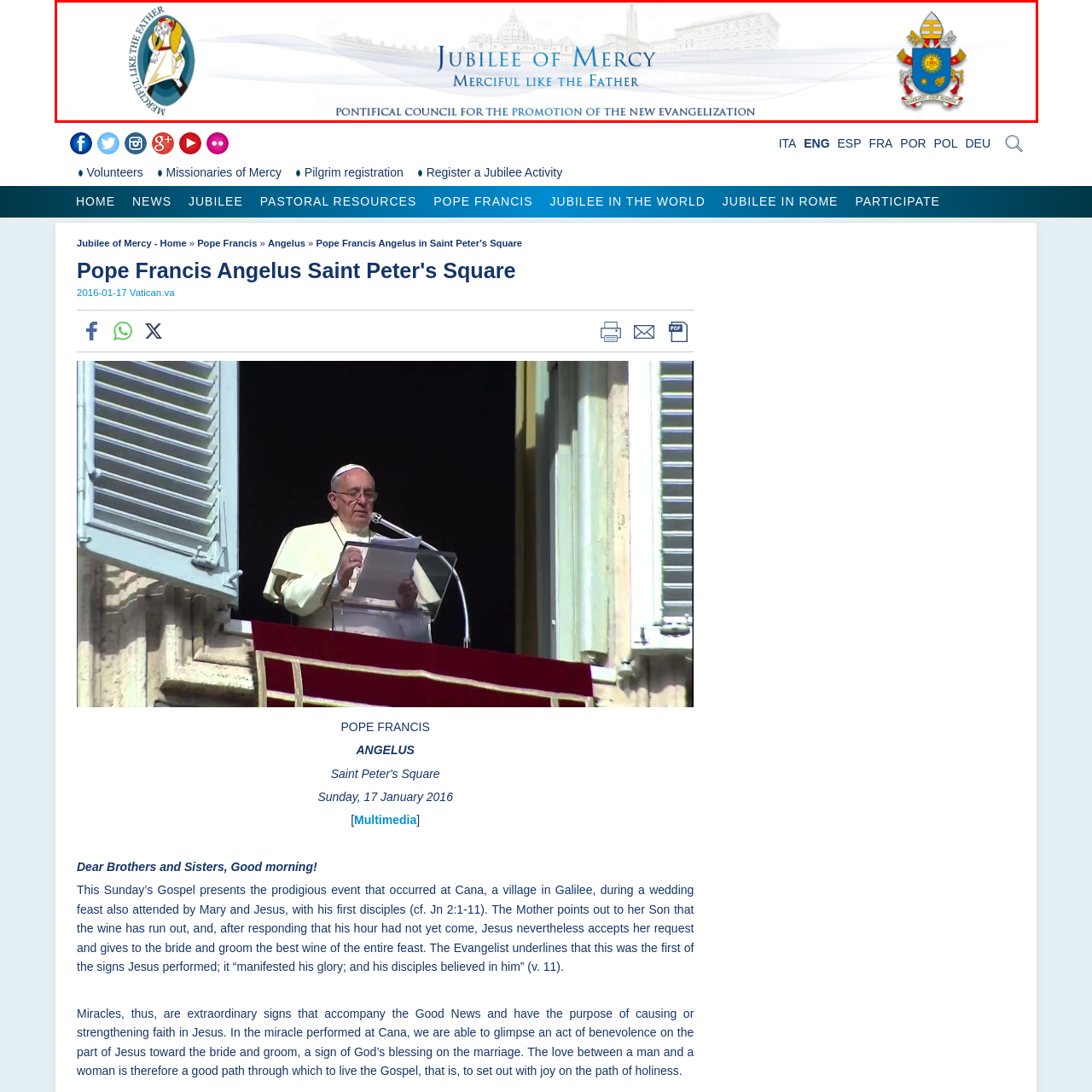Explain in detail what is depicted in the image enclosed by the red boundary.

This image represents the header for the "Jubilee of Mercy" initiative, emphasizing the theme "Merciful like the Father." The design features a serene blend of light colors, symbolizing hope and compassion, paired with a visual of an emblem that includes figures associated with mercy. The background includes a subtle design reminiscent of the Vatican City skyline, reflecting the initiative's ties to the papacy and the importance of mercy in Catholic teachings. Positioned prominently is the text "Jubilee of Mercy," underscoring the event’s focus on the celebration of God's mercy and the church's mission for renewal and outreach. The overall aesthetic is one of grace and invitation, aligning with the purpose of fostering a spirit of reconciliation and inspiration through faith.